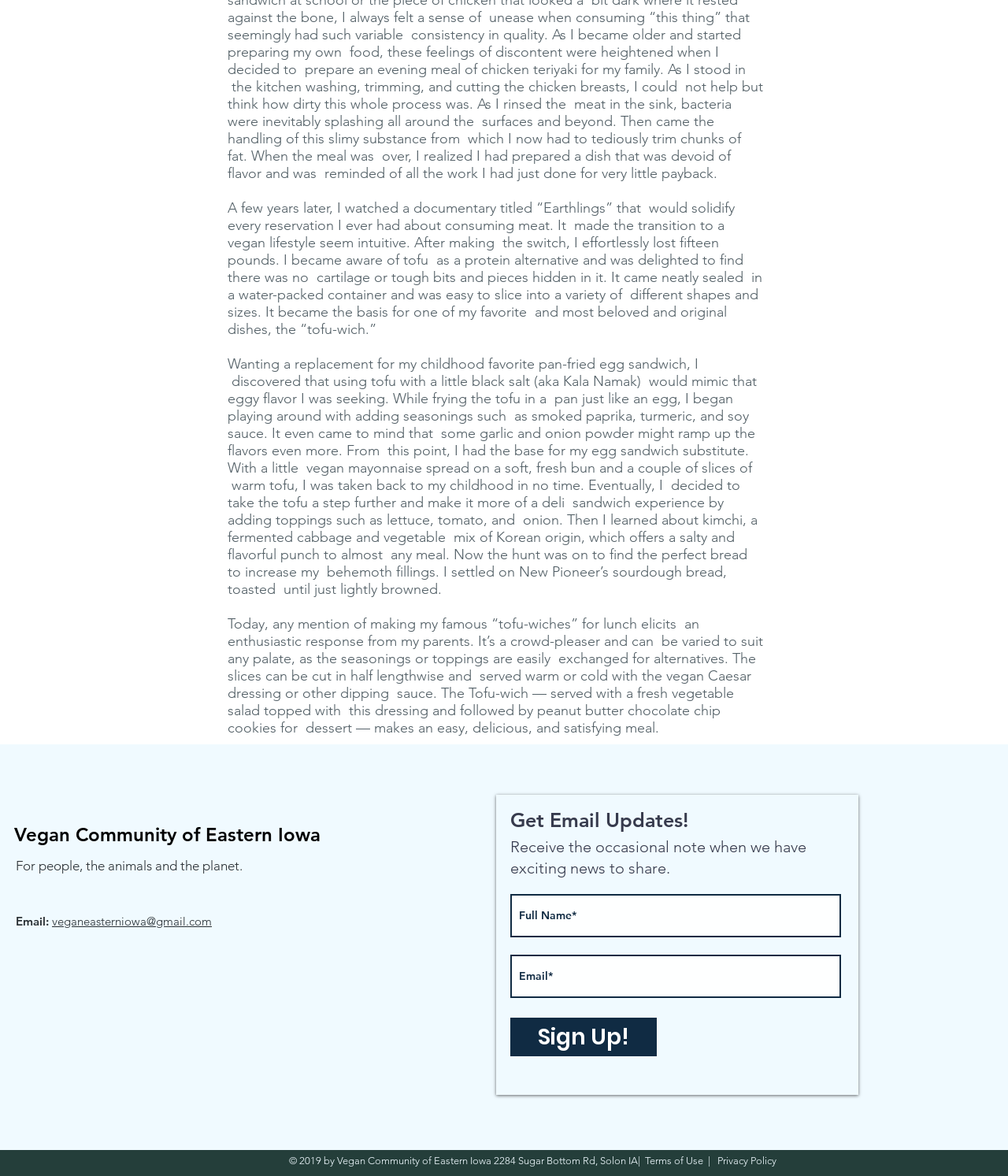What is the purpose of the 'Get Email Updates!' section?
Using the details from the image, give an elaborate explanation to answer the question.

The 'Get Email Updates!' section is a form that allows users to input their full name and email address to receive occasional news updates from the Vegan Community of Eastern Iowa.